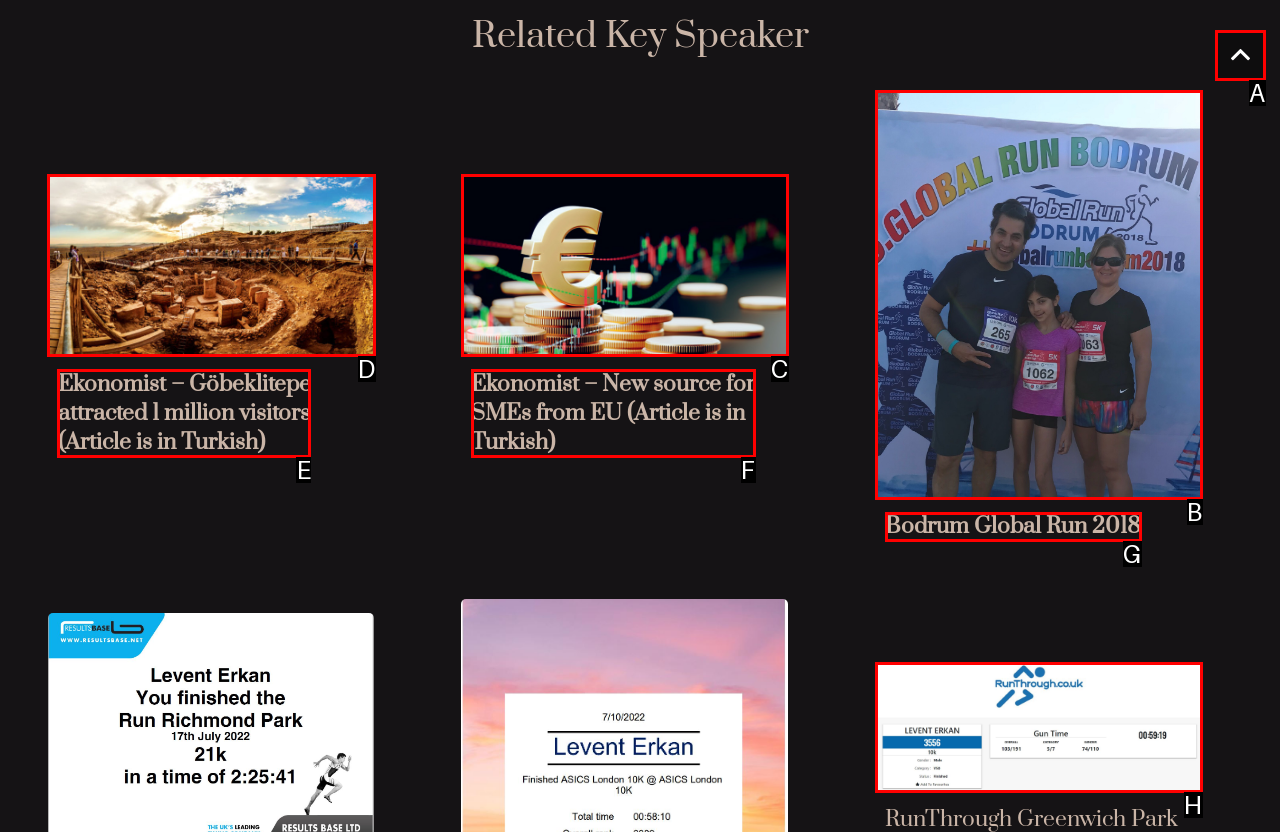Identify the correct UI element to click to follow this instruction: Read article about Göbeklitepe attracting 1 million visitors
Respond with the letter of the appropriate choice from the displayed options.

D